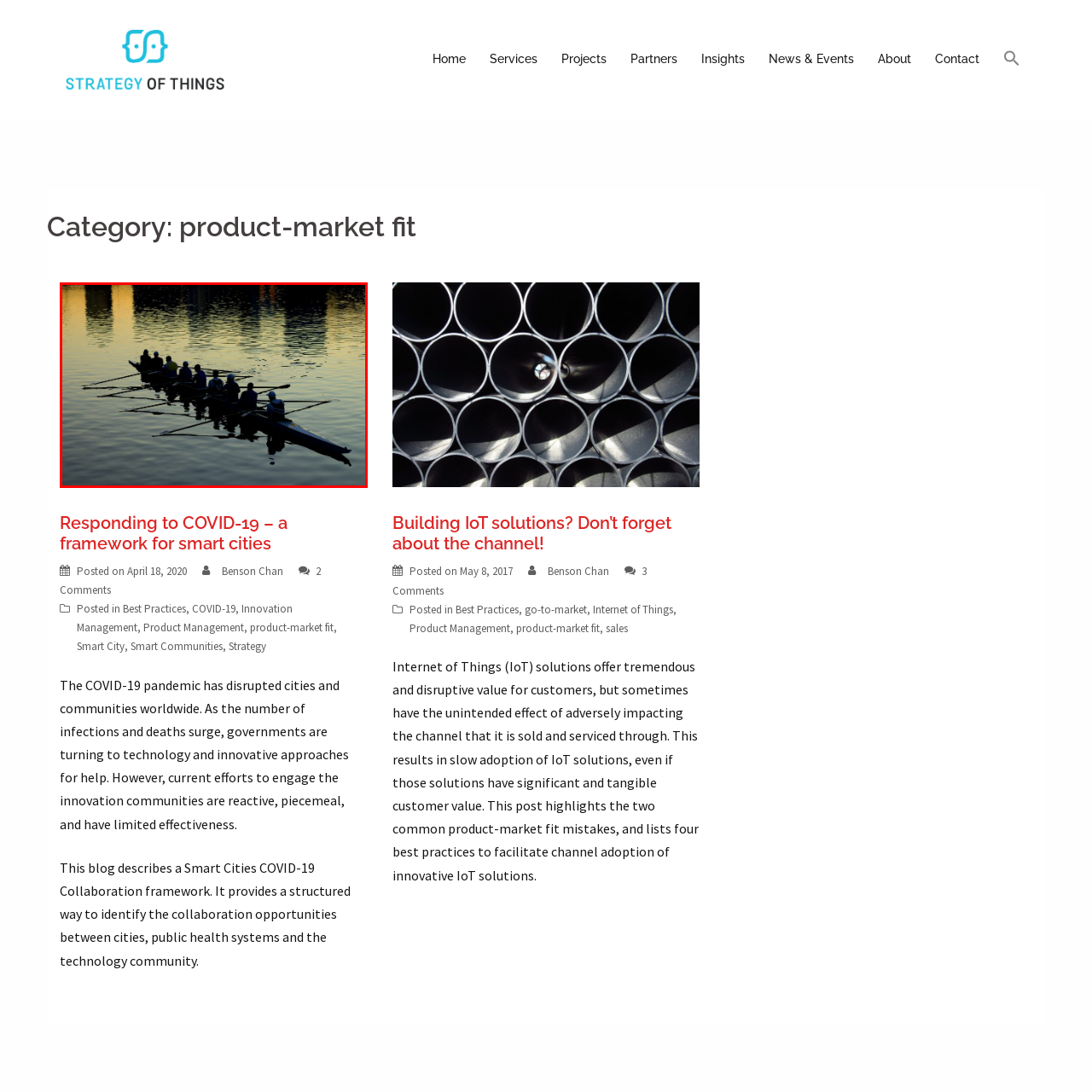Explain in detail what is depicted in the image enclosed by the red boundary.

The image depicts a team of rowers in a slender boat gliding across a calm body of water during twilight. The silhouettes of the athletes, positioned in coordinated rhythm, reflect a sense of unity and dedication to their sport. Soft hues from the setting sun create a shimmering effect on the water's surface, highlighting the calmness of the scene. This visual encapsulates the elegance and teamwork intrinsic to rowing, reminiscent of the collaboration and strategic efforts described in the context of innovative approaches to community challenges, such as those highlighted in discussions on product-market fit in response to societal needs.